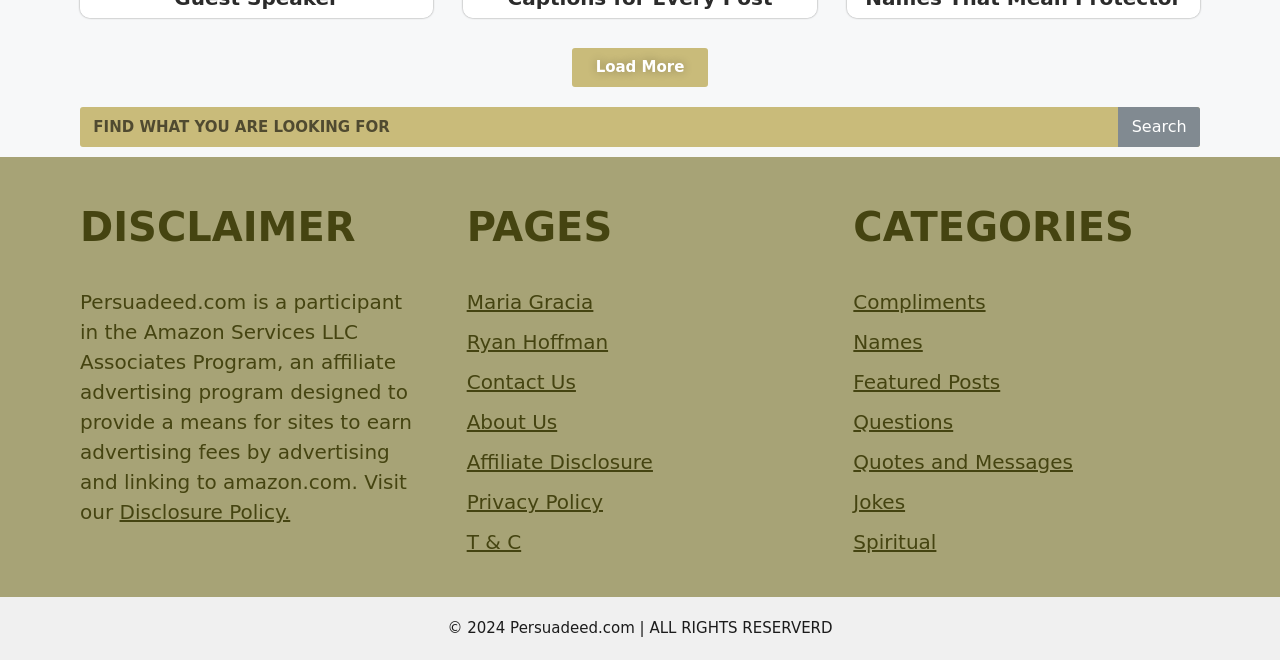What is the copyright year?
Kindly answer the question with as much detail as you can.

I found the copyright information at the bottom of the webpage, which states '© 2024 Persuadeed.com | ALL RIGHTS RESERVERD'.